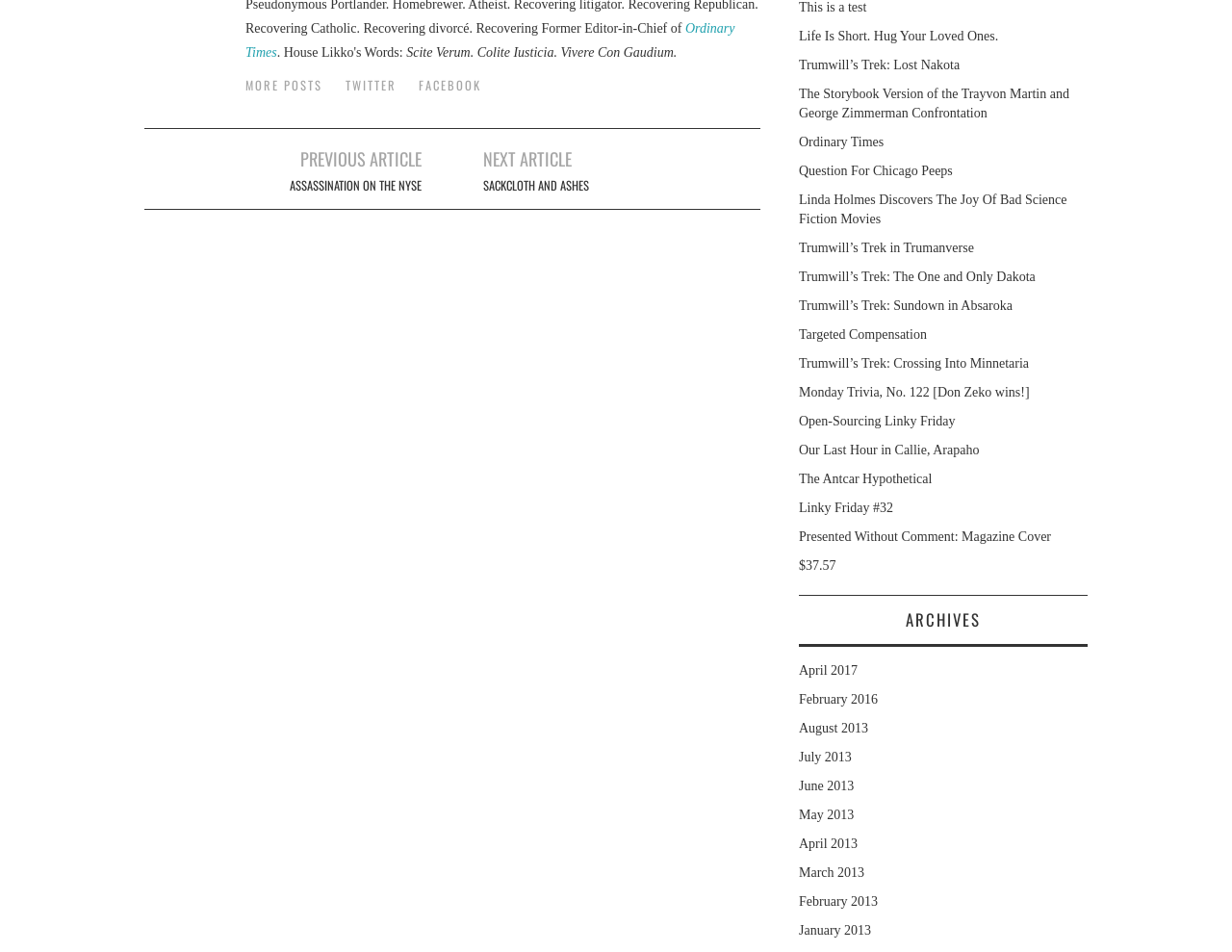Given the webpage screenshot and the description, determine the bounding box coordinates (top-left x, top-left y, bottom-right x, bottom-right y) that define the location of the UI element matching this description: June 2013

[0.648, 0.818, 0.693, 0.833]